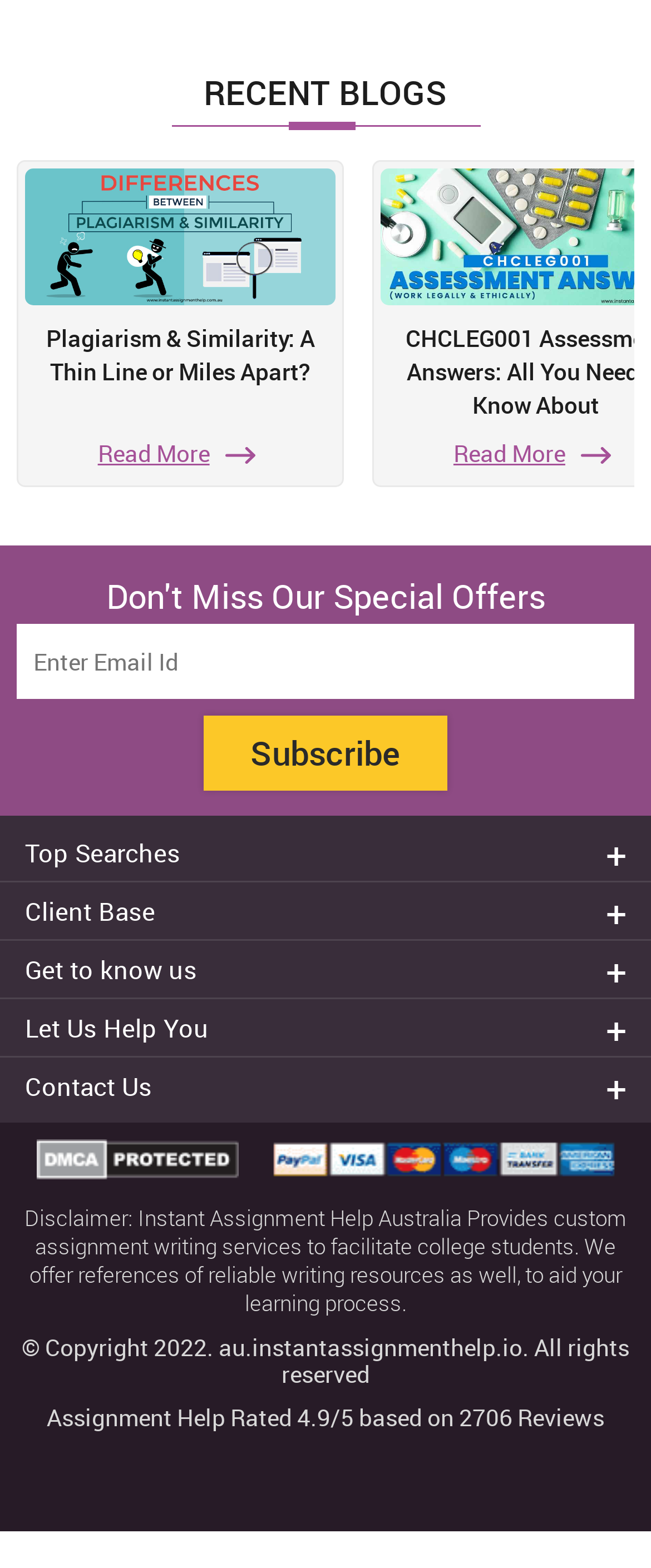Provide a brief response to the question below using a single word or phrase: 
What is the rating of the website's assignment help services?

4.9/5